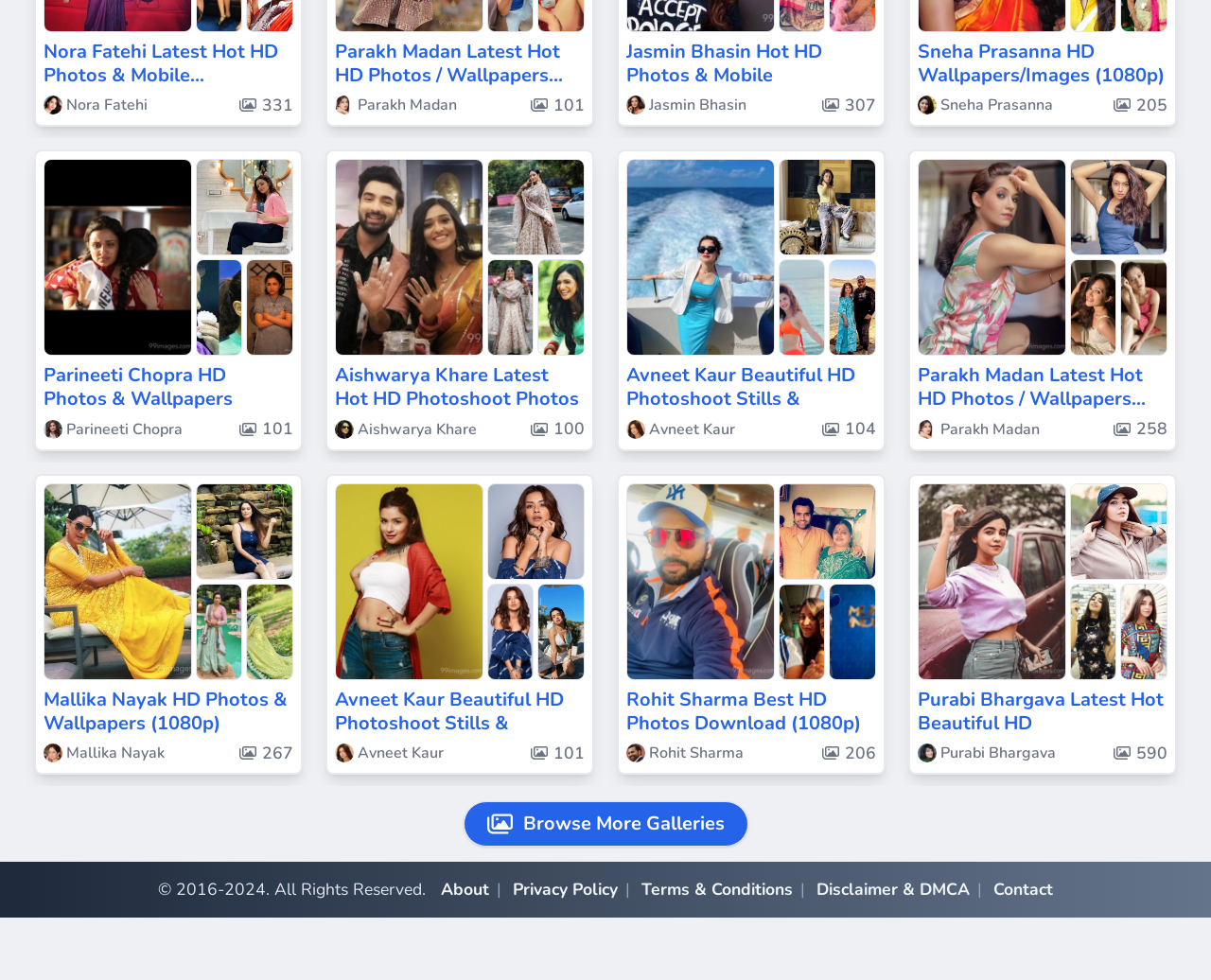Given the description of the UI element: "Terms & Conditions", predict the bounding box coordinates in the form of [left, top, right, bottom], with each value being a float between 0 and 1.

[0.53, 0.896, 0.655, 0.919]